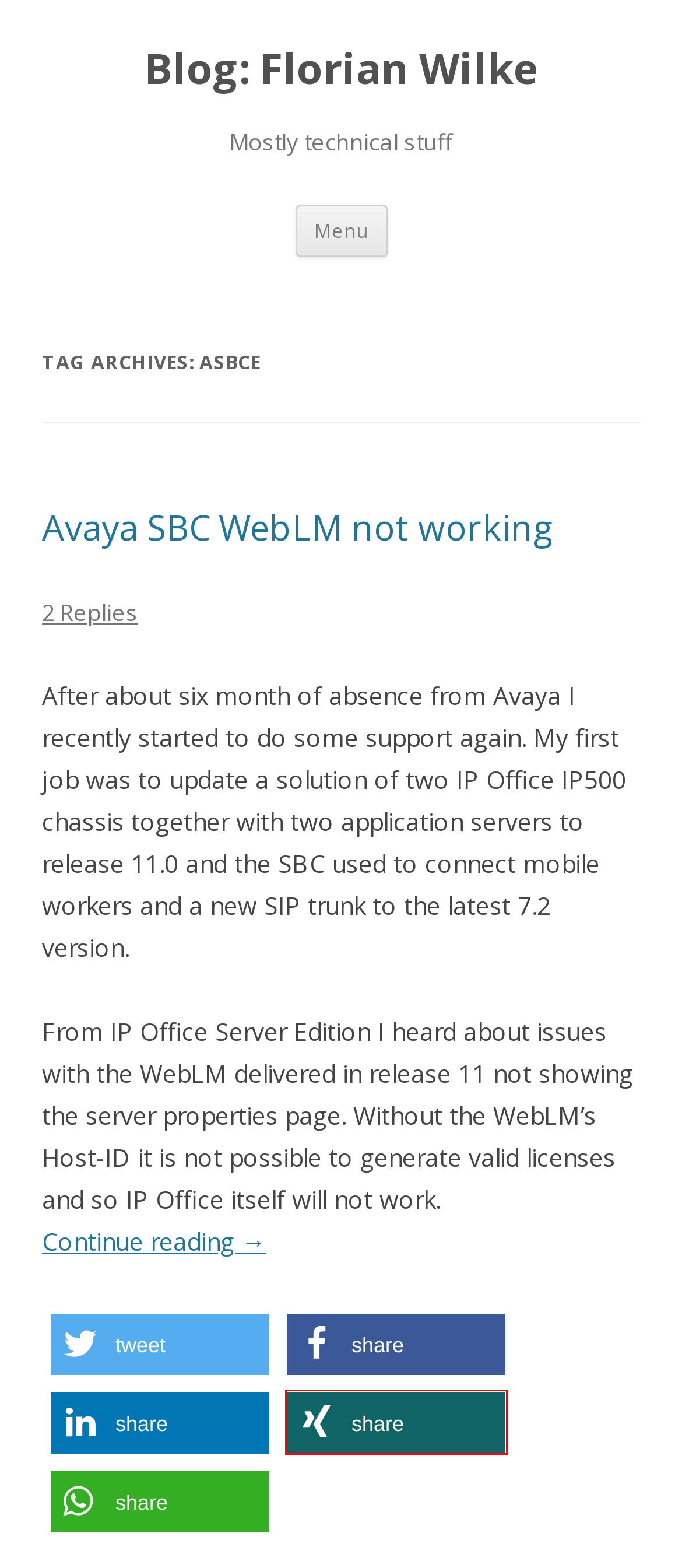Consider the screenshot of a webpage with a red bounding box around an element. Select the webpage description that best corresponds to the new page after clicking the element inside the red bounding box. Here are the candidates:
A. Bei XING anmelden
B. Blog Tool, Publishing Platform, and CMS – WordPress.org
C. IP Office Archive - Blog: Florian Wilke
D. UC Services Archive - Blog: Florian Wilke
E. Avaya SBC WebLM not working - Blog: Florian Wilke
F. English Archive - Blog: Florian Wilke
G. Blog: Florian Wilke - Mostly technical stuff
H. Impressum - Blog: Florian Wilke

A